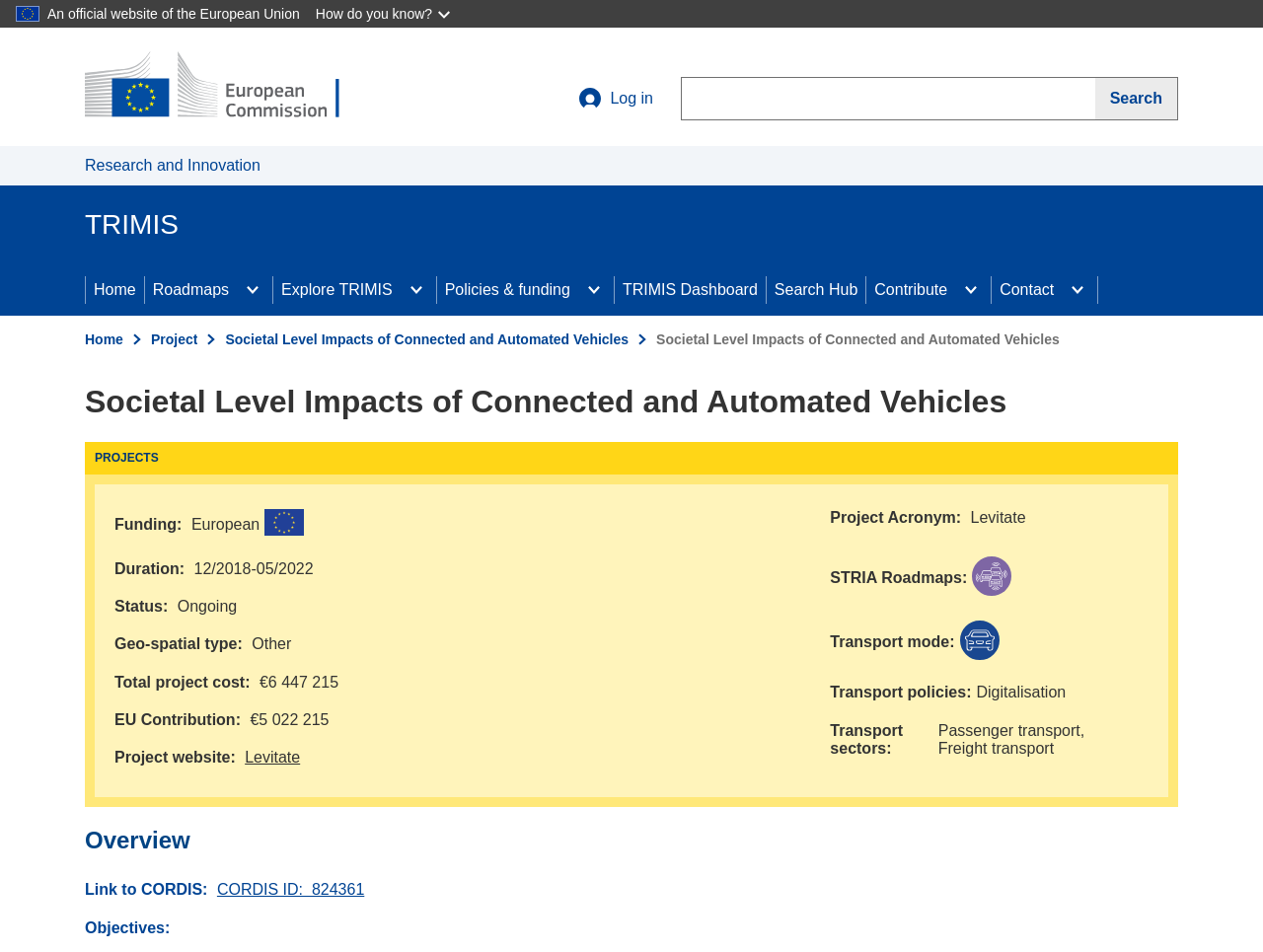Identify the bounding box coordinates for the UI element described as: "How do you know?". The coordinates should be provided as four floats between 0 and 1: [left, top, right, bottom].

[0.242, 0.0, 0.367, 0.029]